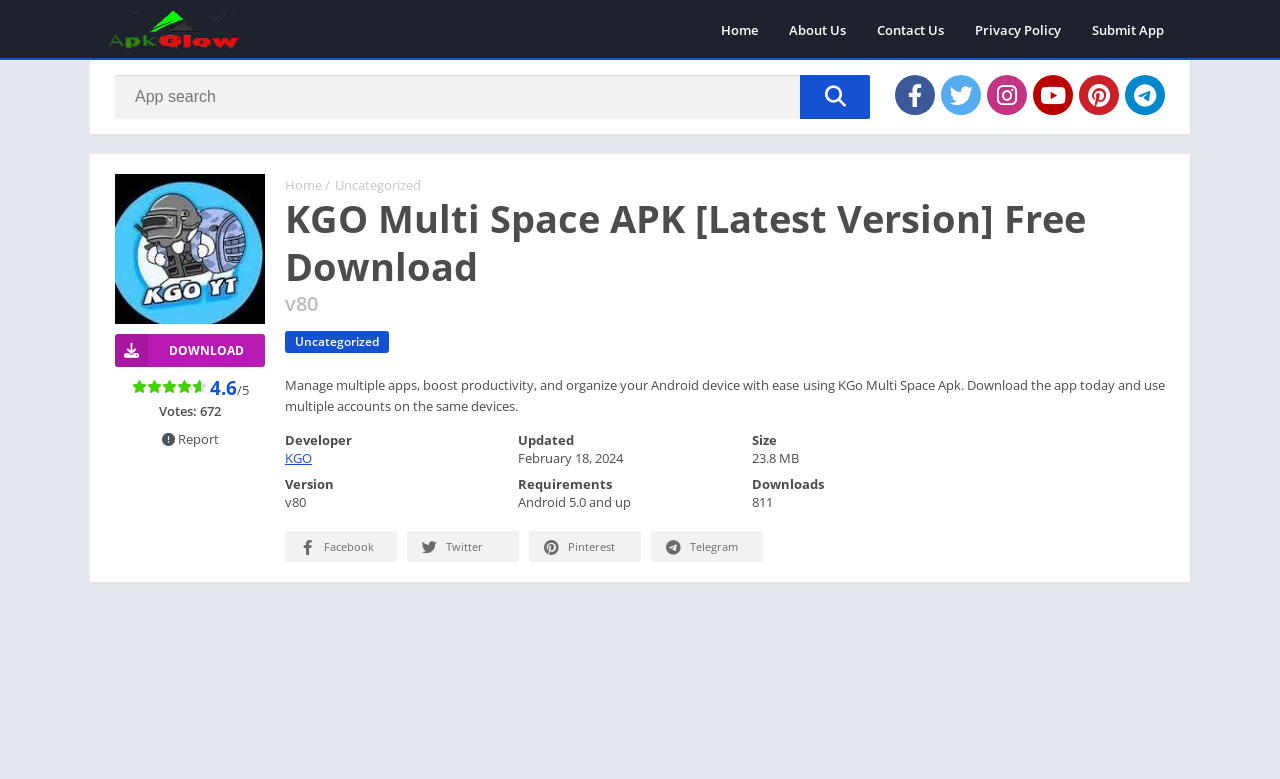Could you locate the bounding box coordinates for the section that should be clicked to accomplish this task: "Search for an app".

[0.09, 0.096, 0.68, 0.153]